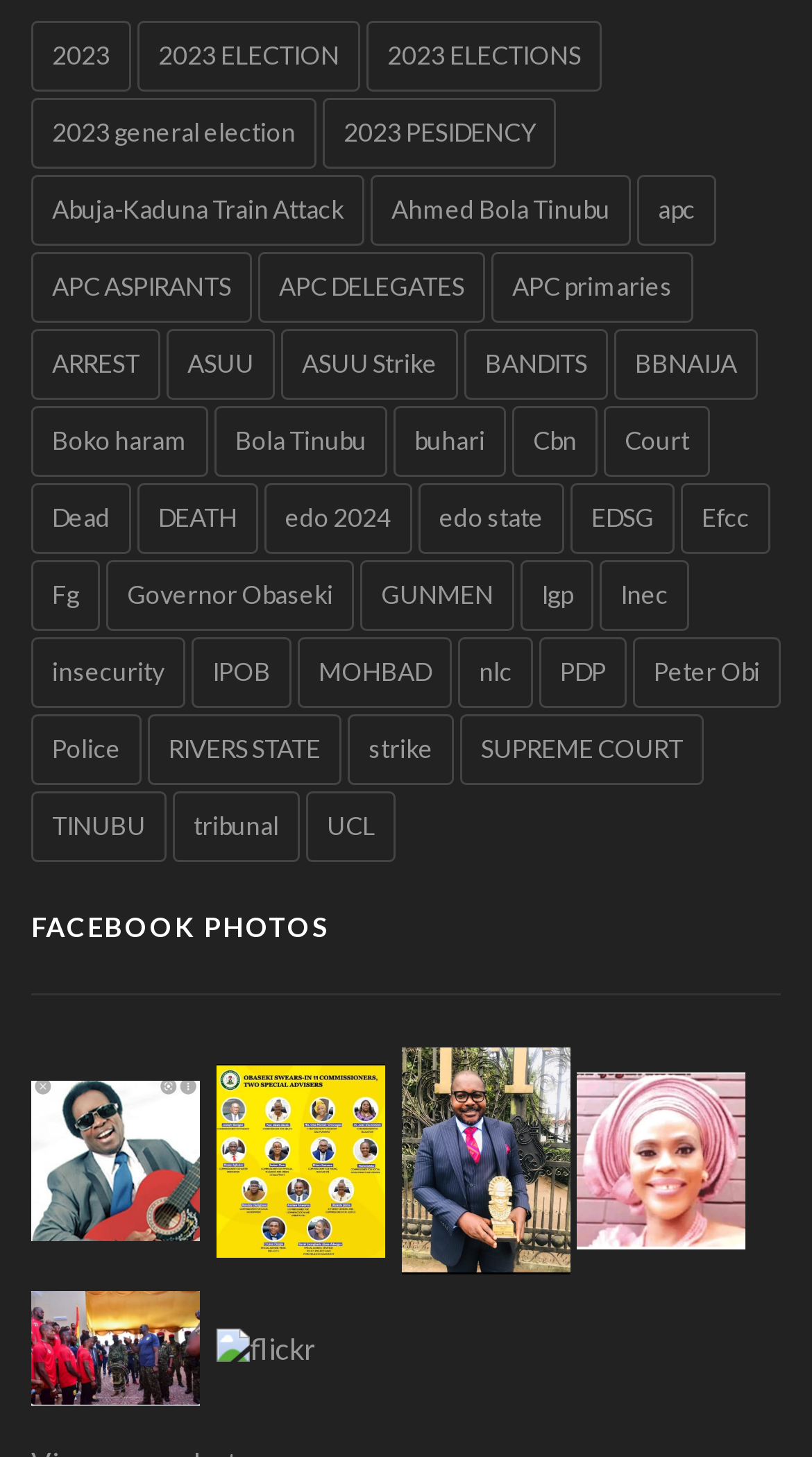Locate the bounding box coordinates of the element I should click to achieve the following instruction: "Click on 2023 ELECTION link".

[0.169, 0.014, 0.444, 0.062]